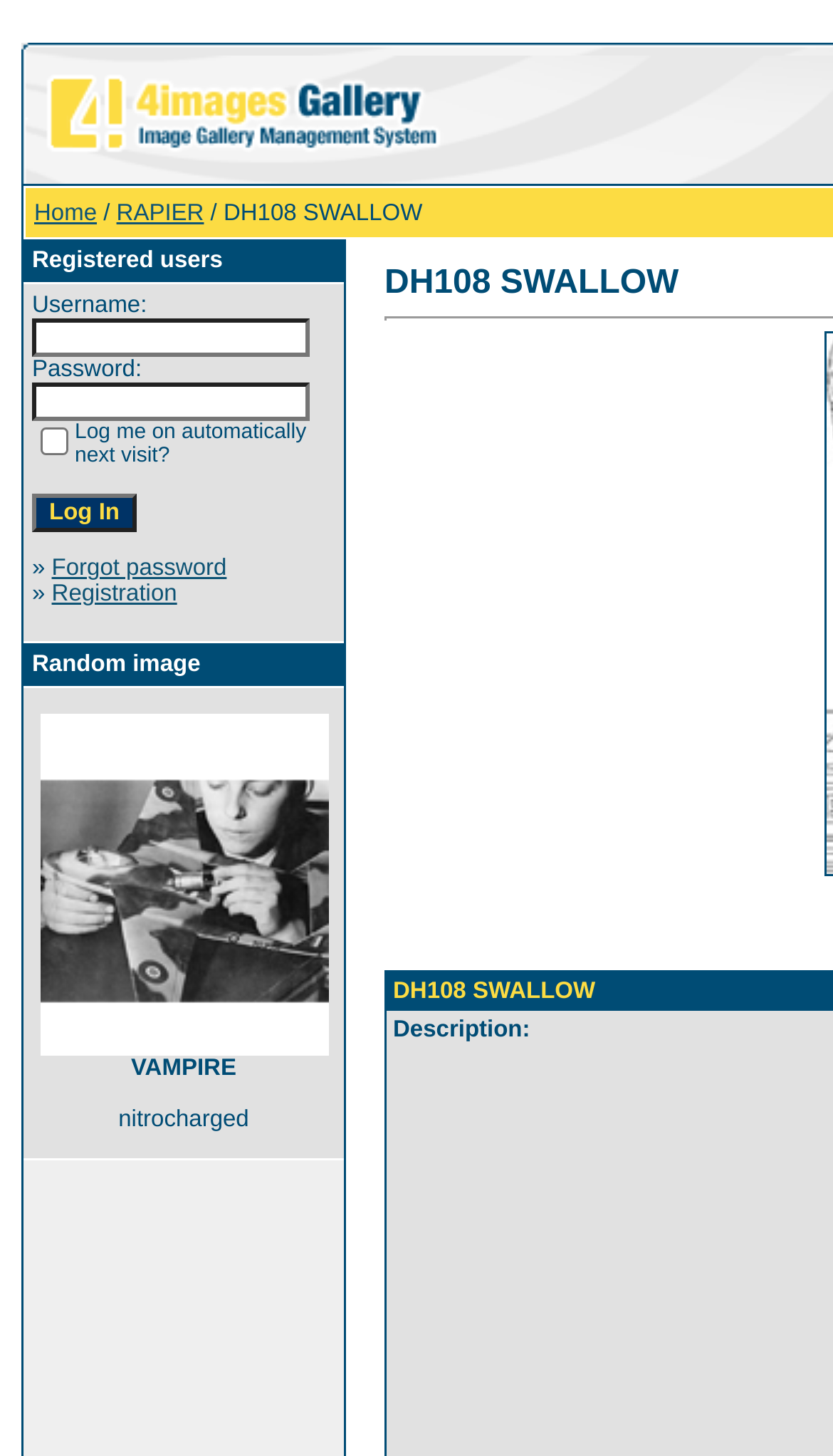What is the label of the first textbox?
Refer to the image and give a detailed answer to the question.

I looked at the login form and found the first textbox, which has a label 'Username:', so the answer is 'Username:'.